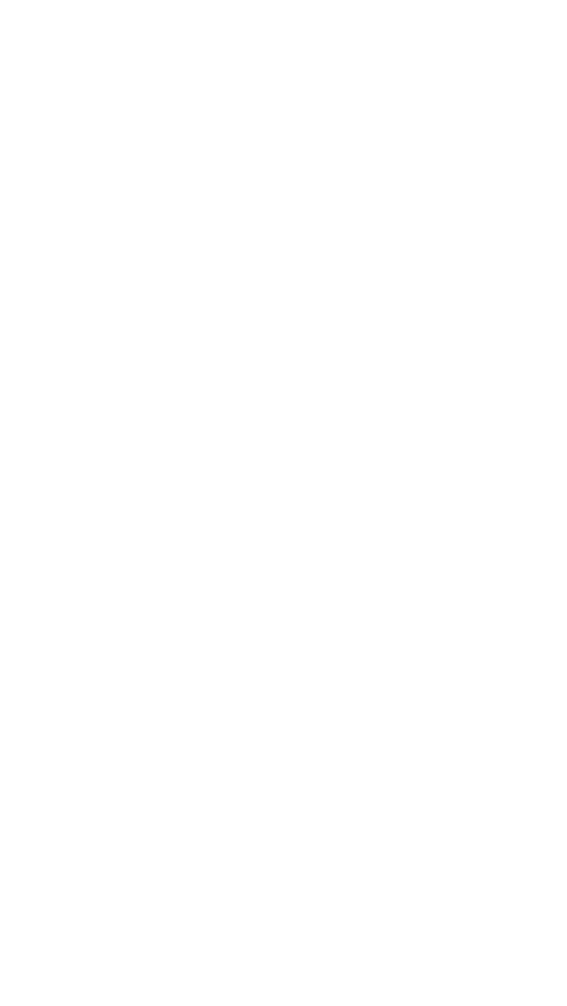Explain the image in detail, mentioning the main subjects and background elements.

The image showcases a "sheer illusion neck flower girl dress" designed with delicate detailing to complement wedding gowns. This enchanting dress features a sweetheart neckline adorned with a ribbon waistline and a flowing lace organza skirt that trails elegantly. Perfect for young girls to embody the miniature bride aesthetic, this dress is part of a curated collection aimed at creating cherished memories for special occasions. The dress is positioned prominently in a section dedicated to custom flower girl dresses, emphasizing both style and personalized service by the designer.